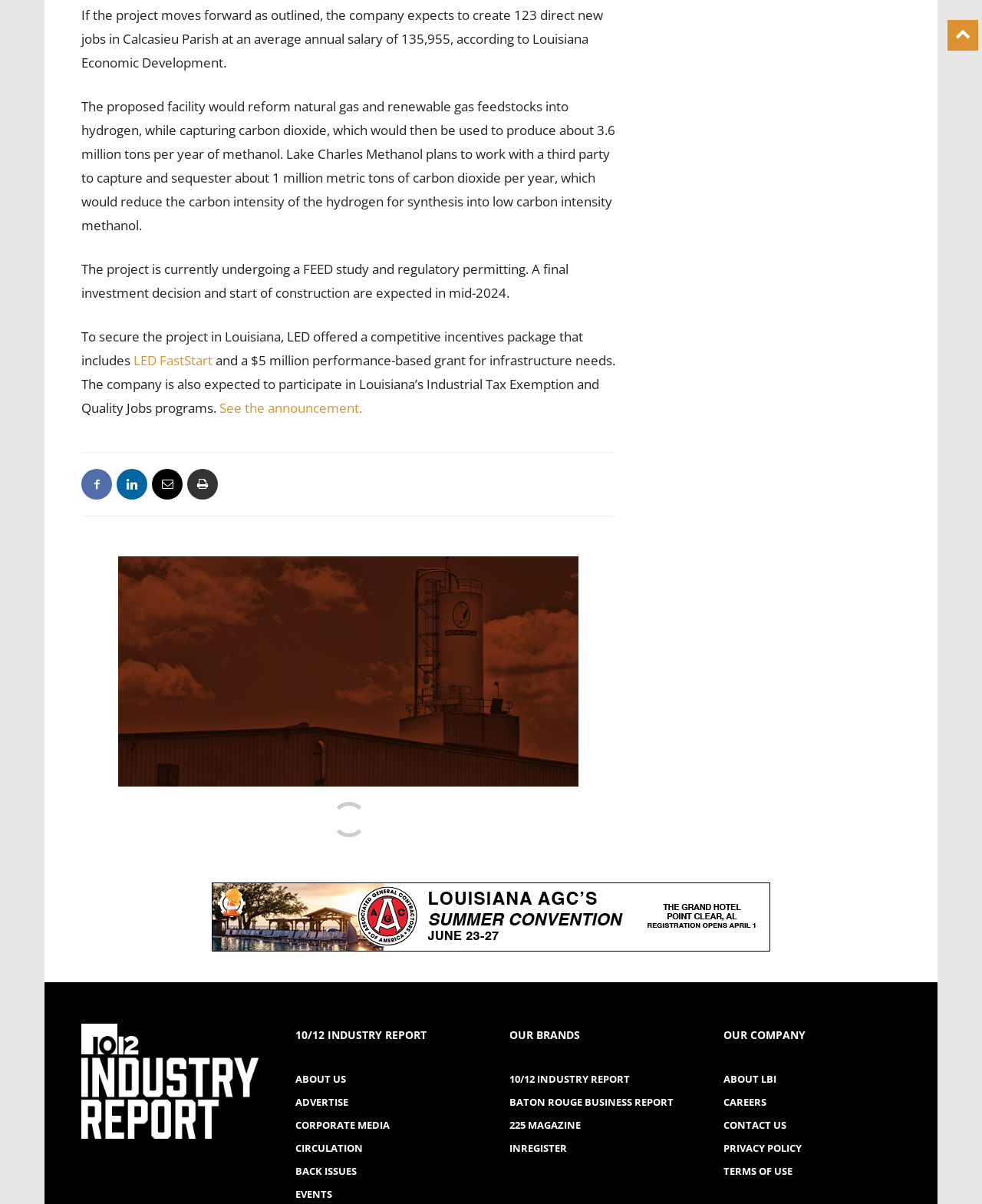What is the name of the report mentioned in the heading?
Look at the screenshot and give a one-word or phrase answer.

10/12 Industry Report